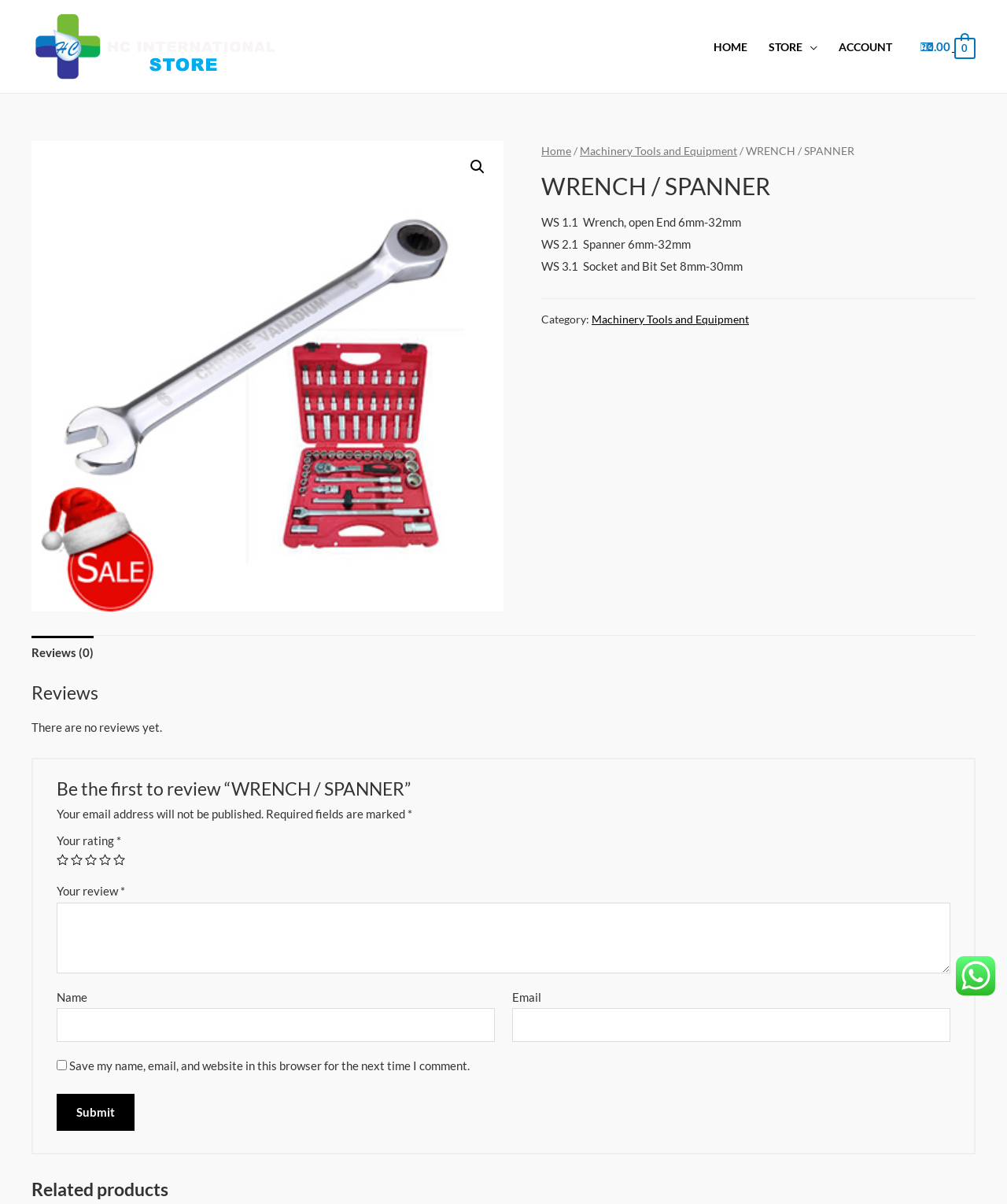Describe all the key features of the webpage in detail.

This webpage is about WRENCH / SPANNER, an orthopedic product in Sri Lanka, Kandy, and artificial limbs. At the top, there is a navigation menu with links to "HOME", "STORE", and "ACCOUNT". On the top right, there is a link showing the current balance, "රු0.00 0". 

Below the navigation menu, there is a search icon and a figure with a link. On the left side, there is a menu with links to "Home" and "Machinery Tools and Equipment", which is the current category. The main heading "WRENCH / SPANNER" is displayed prominently. 

Under the heading, there are three product descriptions: "WS 1.1 Wrench, open End 6mm-32mm", "WS 2.1 Spanner 6mm-32mm", and "WS 3.1 Socket and Bit Set 8mm-30mm". The category "Machinery Tools and Equipment" is mentioned again. 

There is a tab list with one tab "Reviews (0)" which is not selected. The tab panel below it shows that there are no reviews yet, and it allows users to be the first to review the product. The review form includes fields for rating, review text, name, email, and an option to save the user's information for future comments. 

At the bottom of the page, there is a heading "Related products". On the right side, near the bottom, there is a small image.